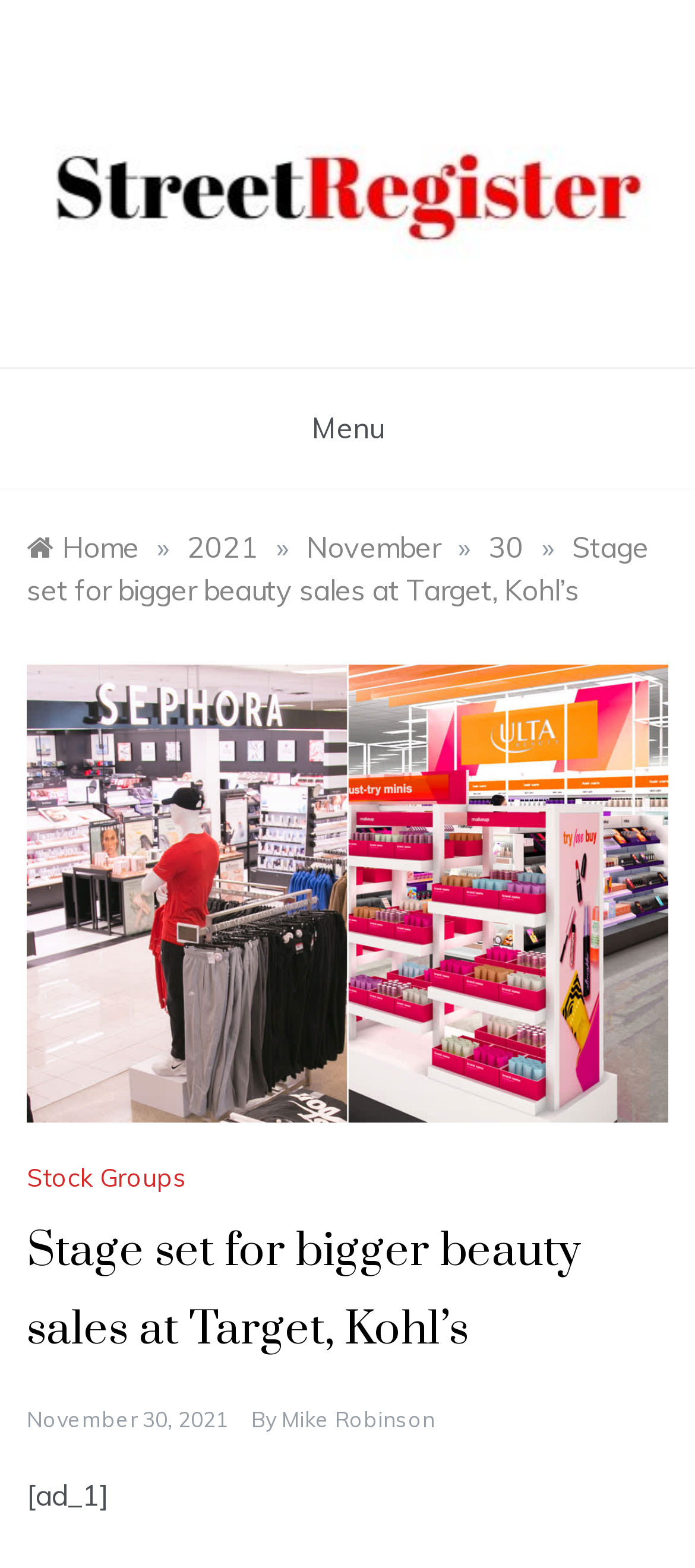What is the date of the article?
Provide an in-depth and detailed answer to the question.

The date of the article can be determined by looking at the timestamp at the bottom of the article, which says 'November 30, 2021'.